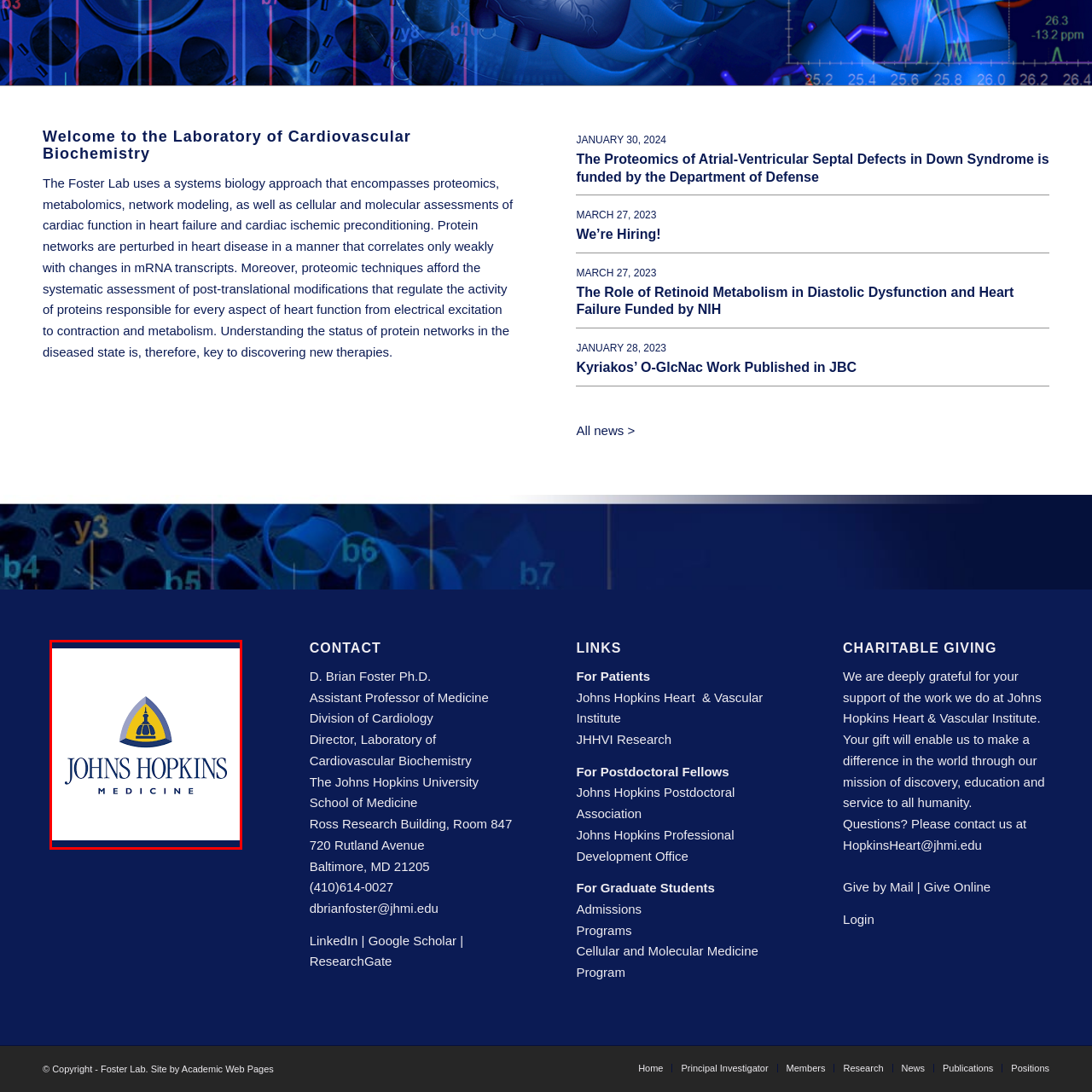Look at the image within the red outline, What is the shape above the words 'JOHNS HOPKINS'? Answer with one word or phrase.

Dome silhouette